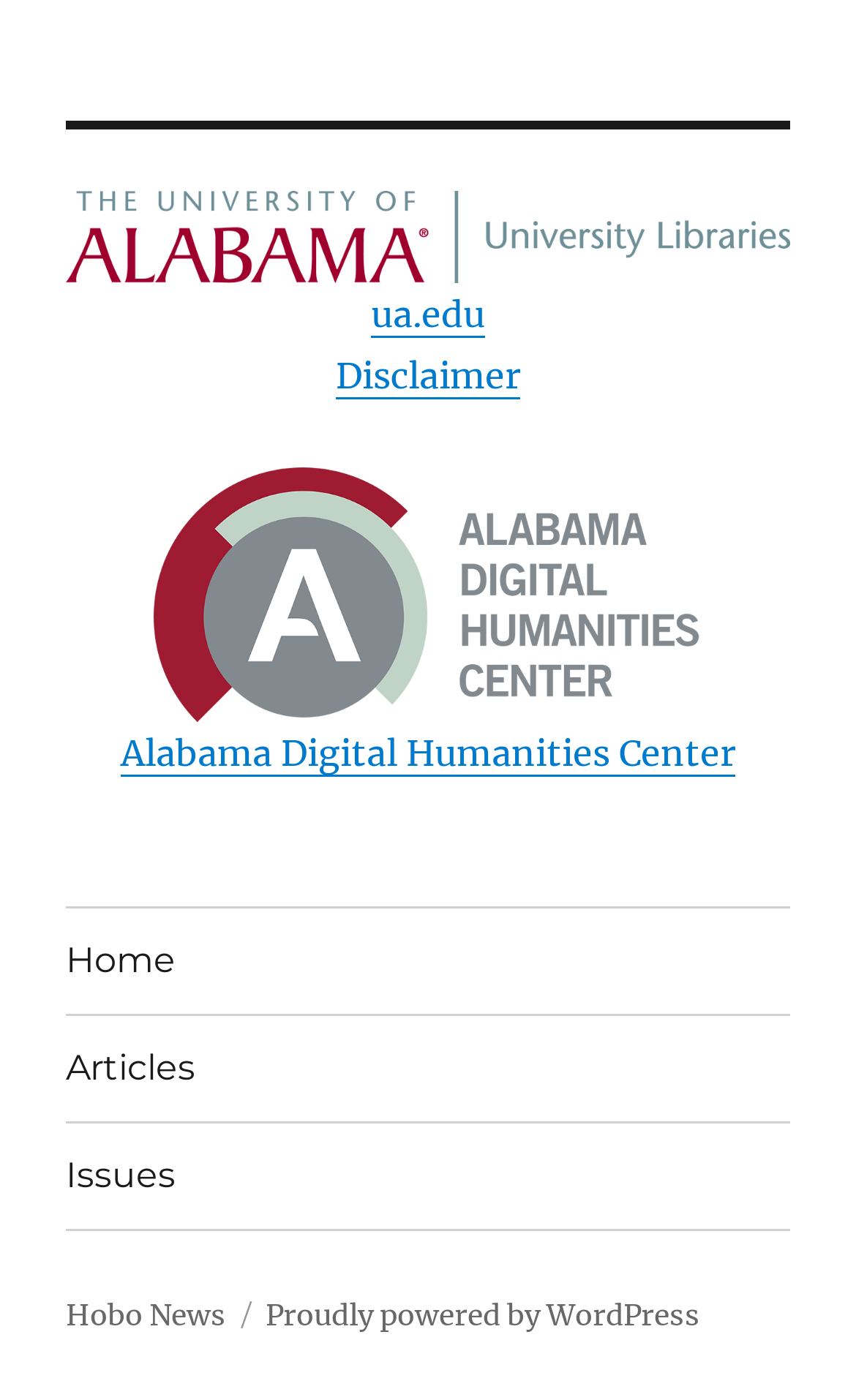Pinpoint the bounding box coordinates of the area that must be clicked to complete this instruction: "Visit the University of Alabama website".

[0.433, 0.208, 0.567, 0.239]